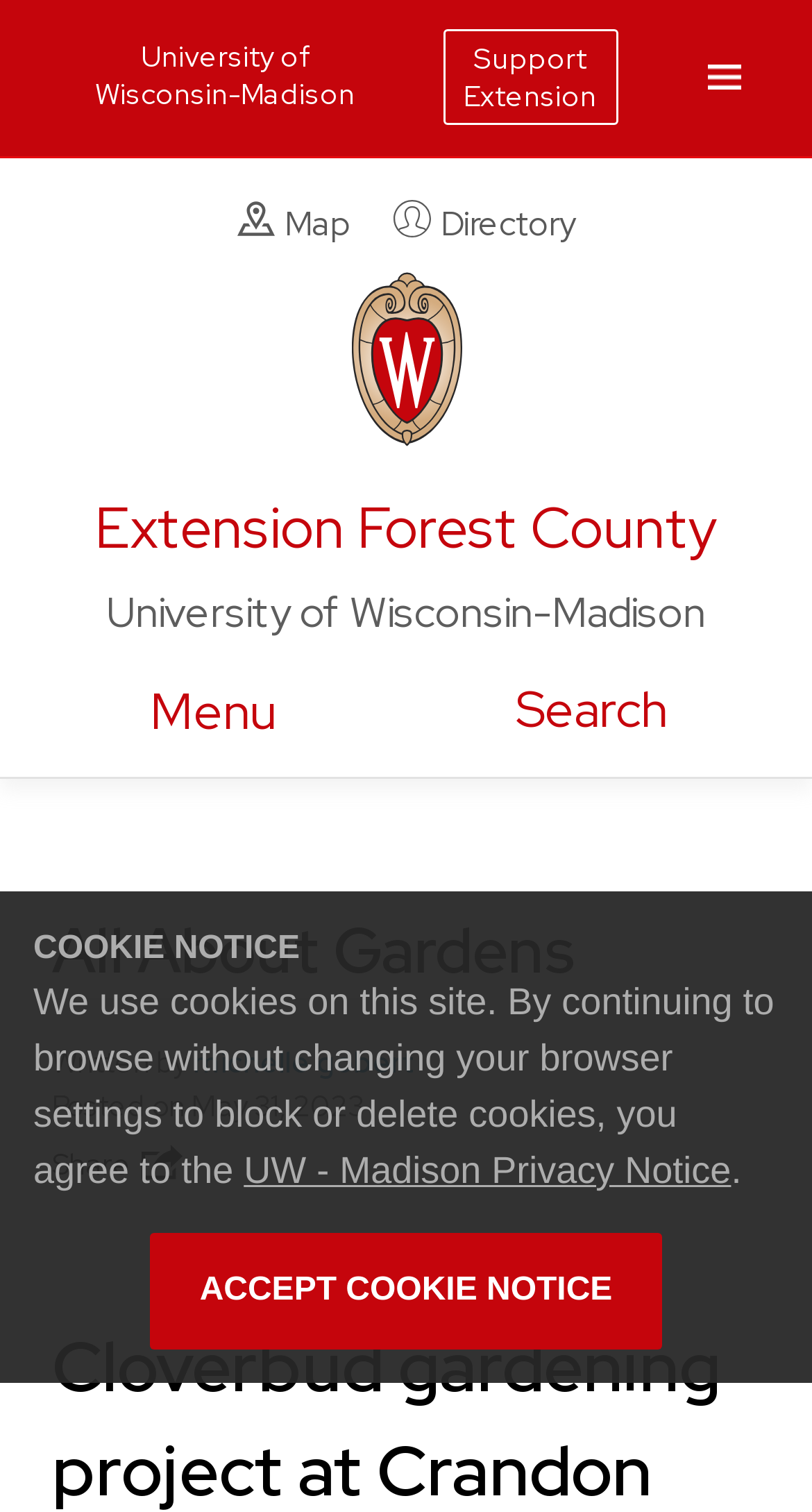Identify the coordinates of the bounding box for the element described below: "alt="Doser Freight Forwarding Logo"". Return the coordinates as four float numbers between 0 and 1: [left, top, right, bottom].

None